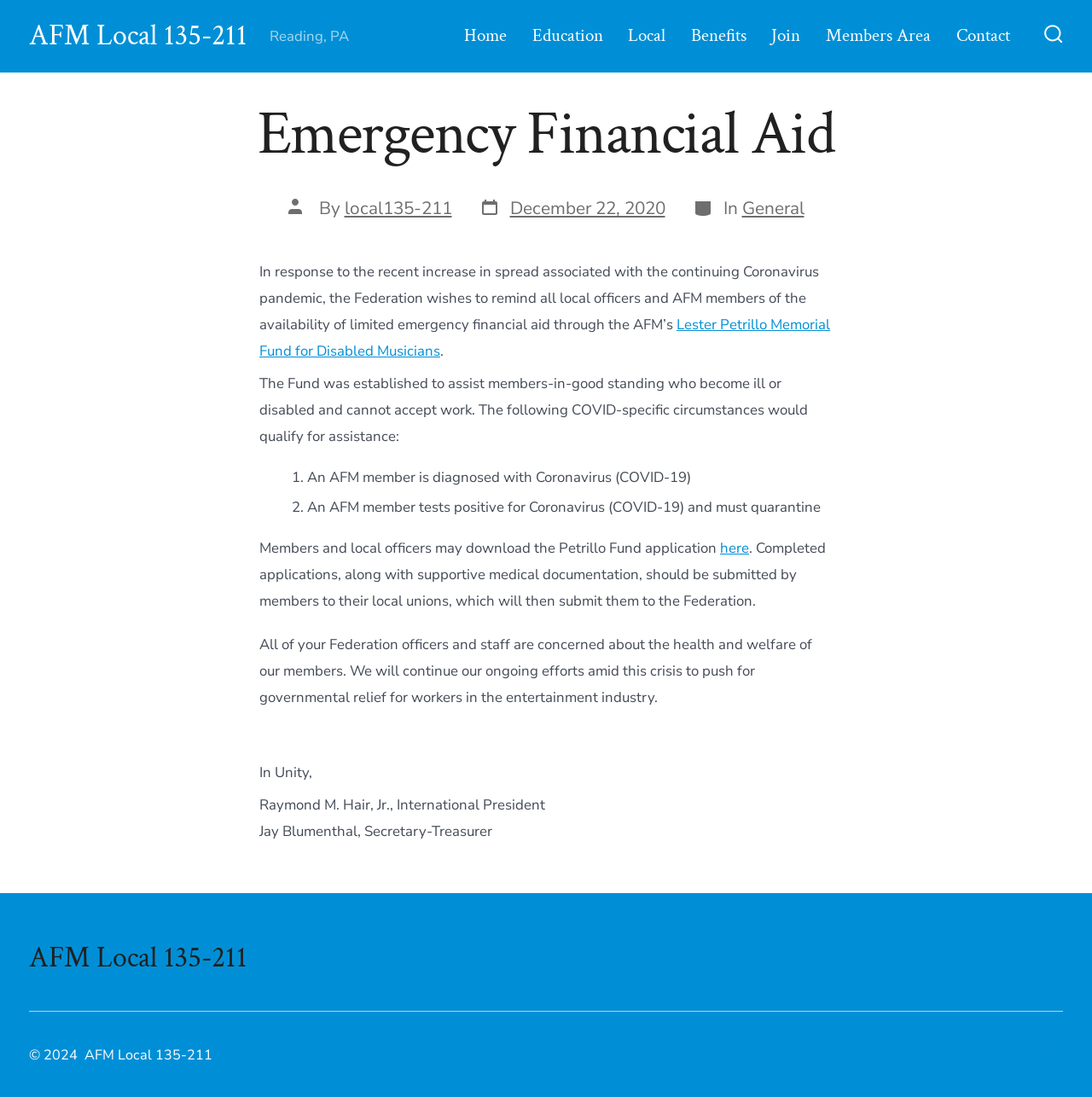Determine and generate the text content of the webpage's headline.

Emergency Financial Aid